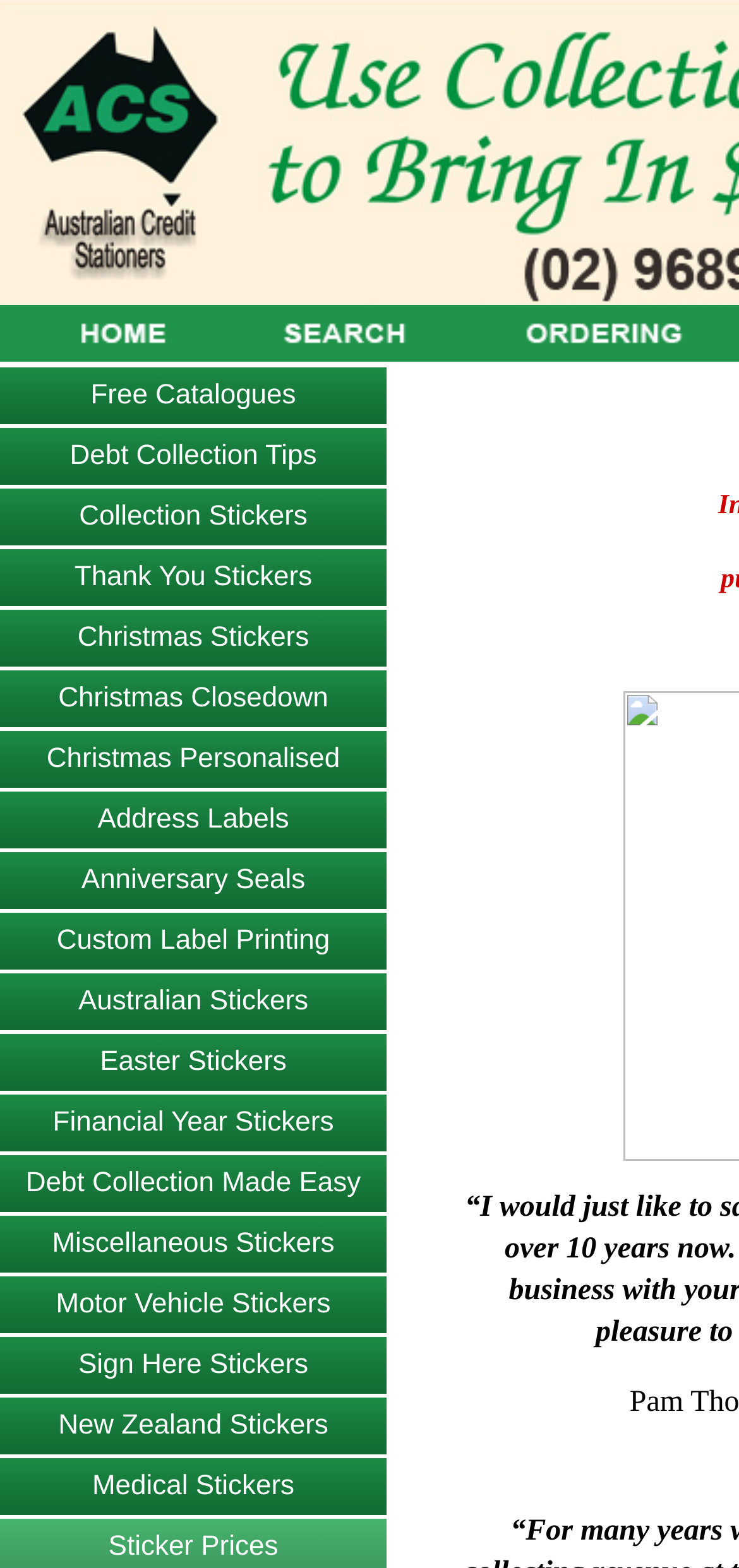How many sticker-related links are on the webpage?
Please provide a single word or phrase as your answer based on the screenshot.

13